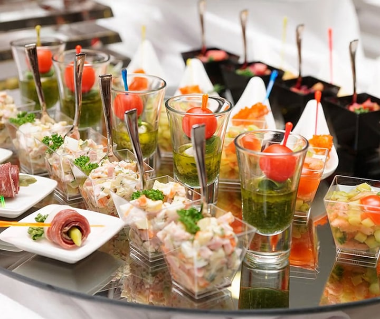Look at the image and give a detailed response to the following question: What garnishes the small servings of seafood and vegetable salads?

By analyzing the image, I saw the small servings of seafood and vegetable salads presented in clear plastic cups, and upon closer inspection, I noticed that they are garnished with fresh herbs, which adds a touch of color and sophistication to the presentation.